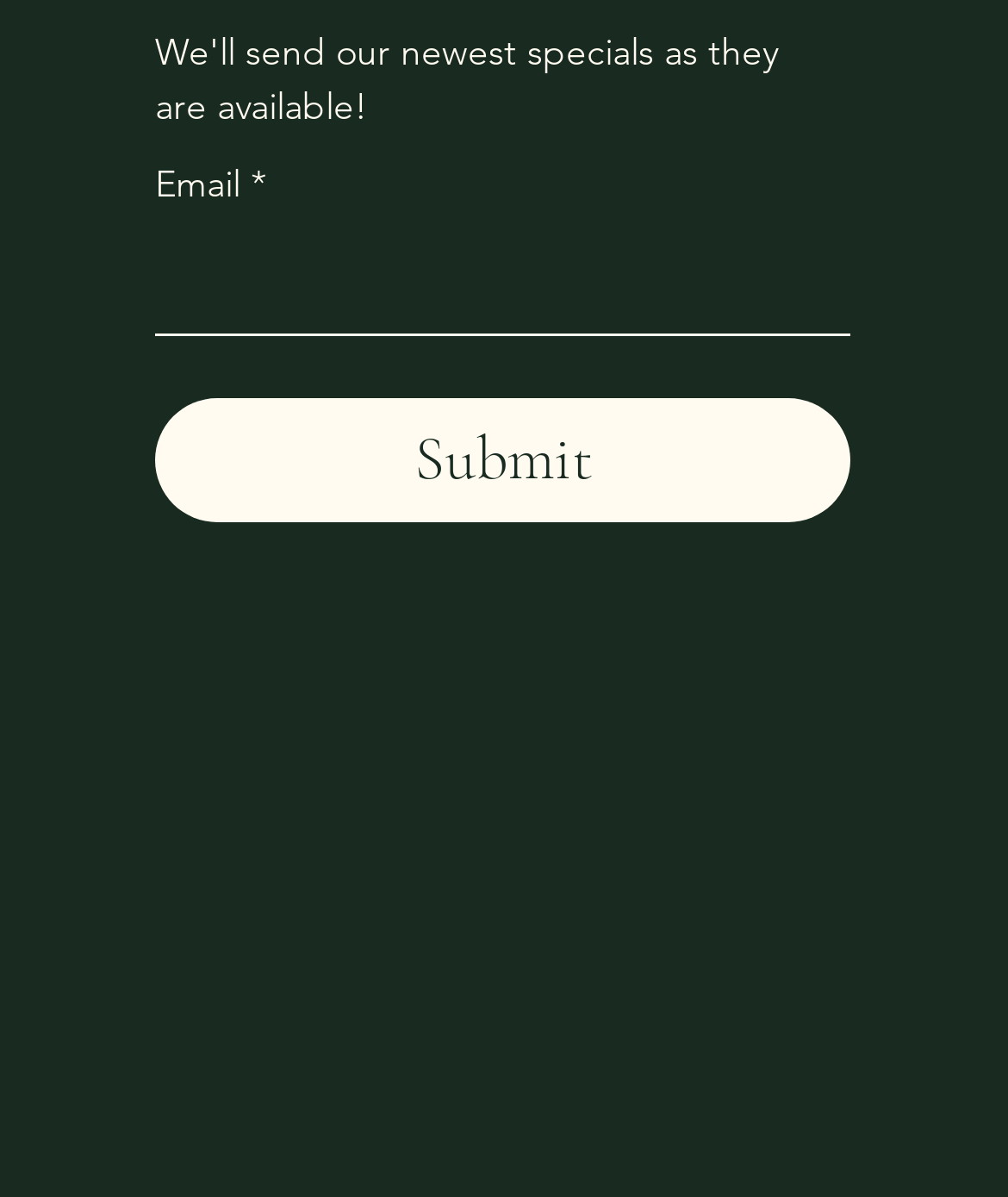Bounding box coordinates should be in the format (top-left x, top-left y, bottom-right x, bottom-right y) and all values should be floating point numbers between 0 and 1. Determine the bounding box coordinate for the UI element described as: X

[0.491, 0.793, 0.509, 0.826]